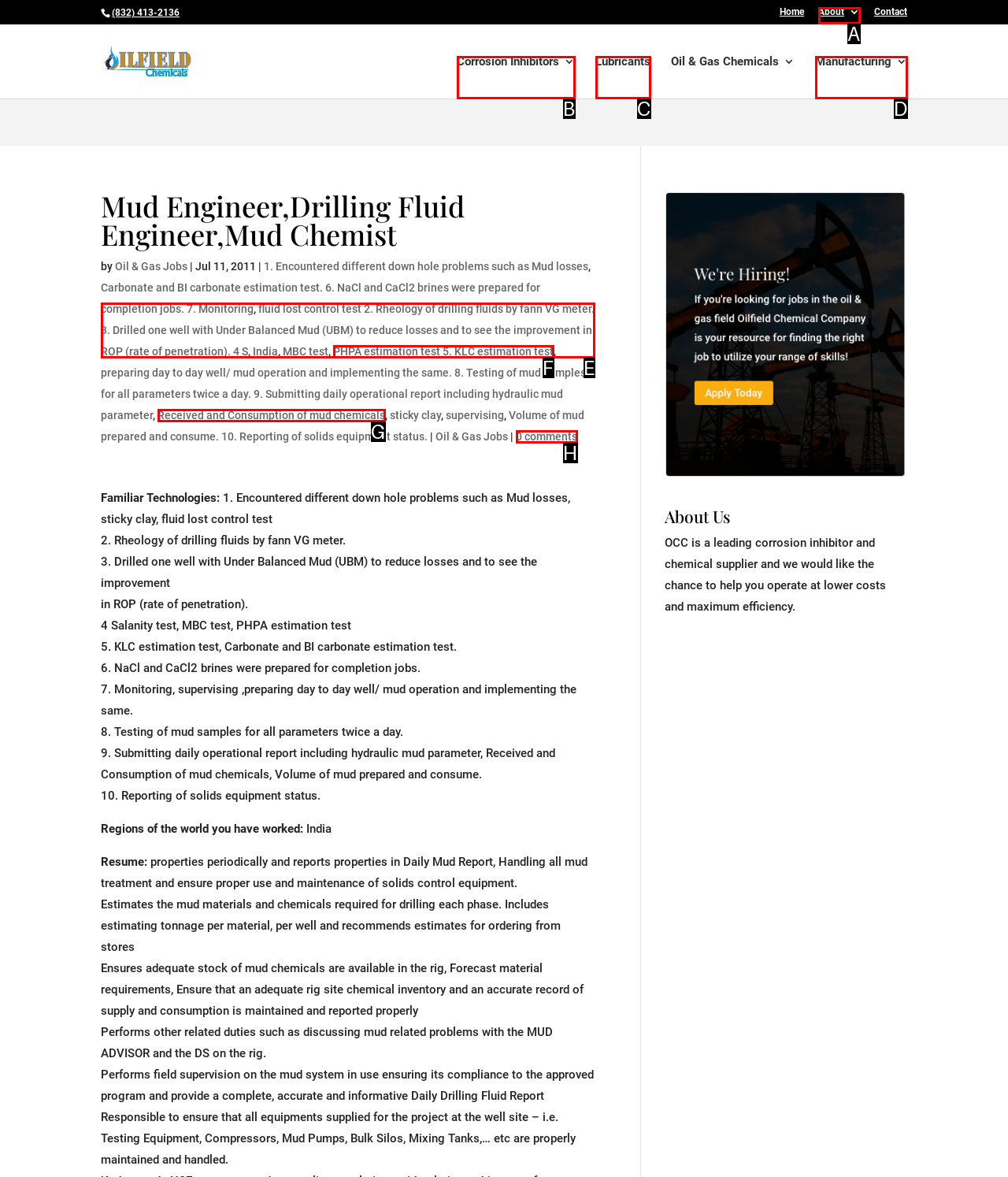From the options shown, which one fits the description: 0 comments? Respond with the appropriate letter.

H